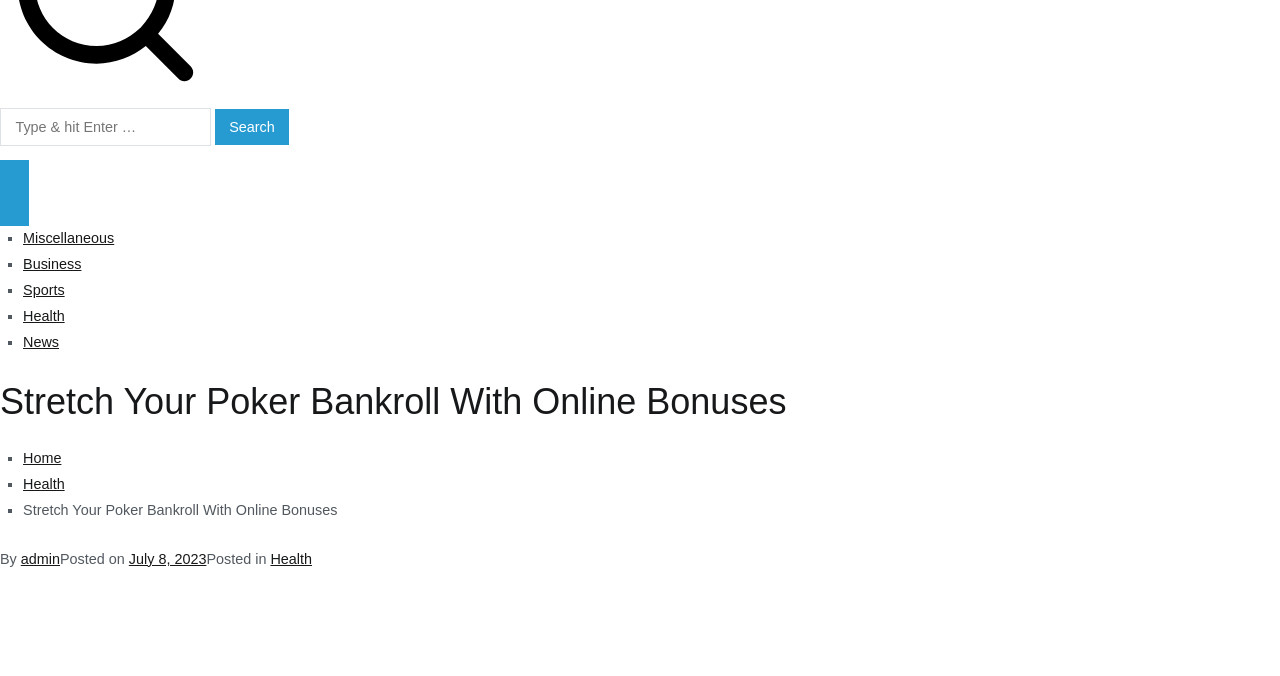What is the text on the search button?
Based on the image, provide a one-word or brief-phrase response.

Search